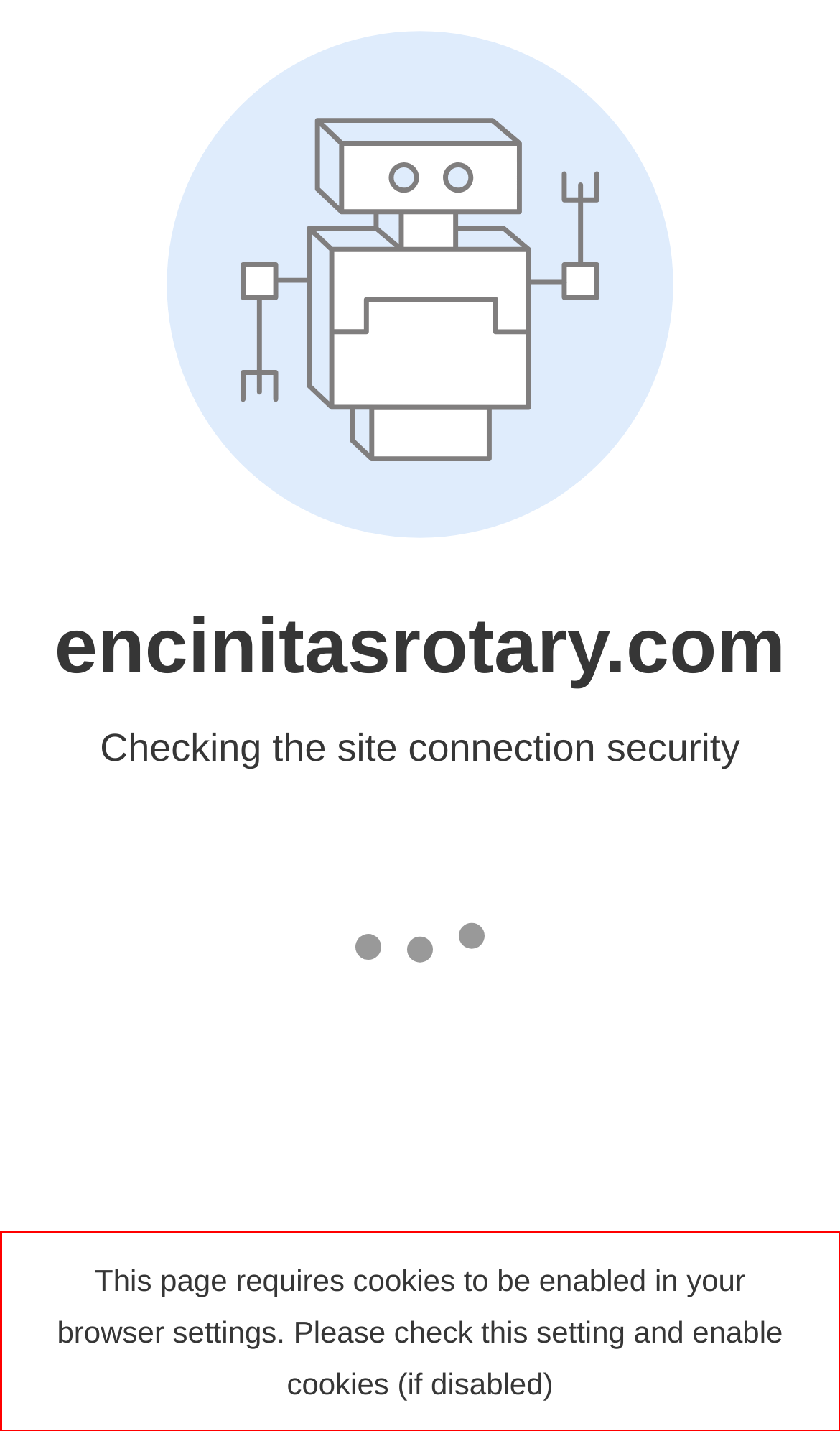Please examine the screenshot of the webpage and read the text present within the red rectangle bounding box.

This page requires cookies to be enabled in your browser settings. Please check this setting and enable cookies (if disabled)